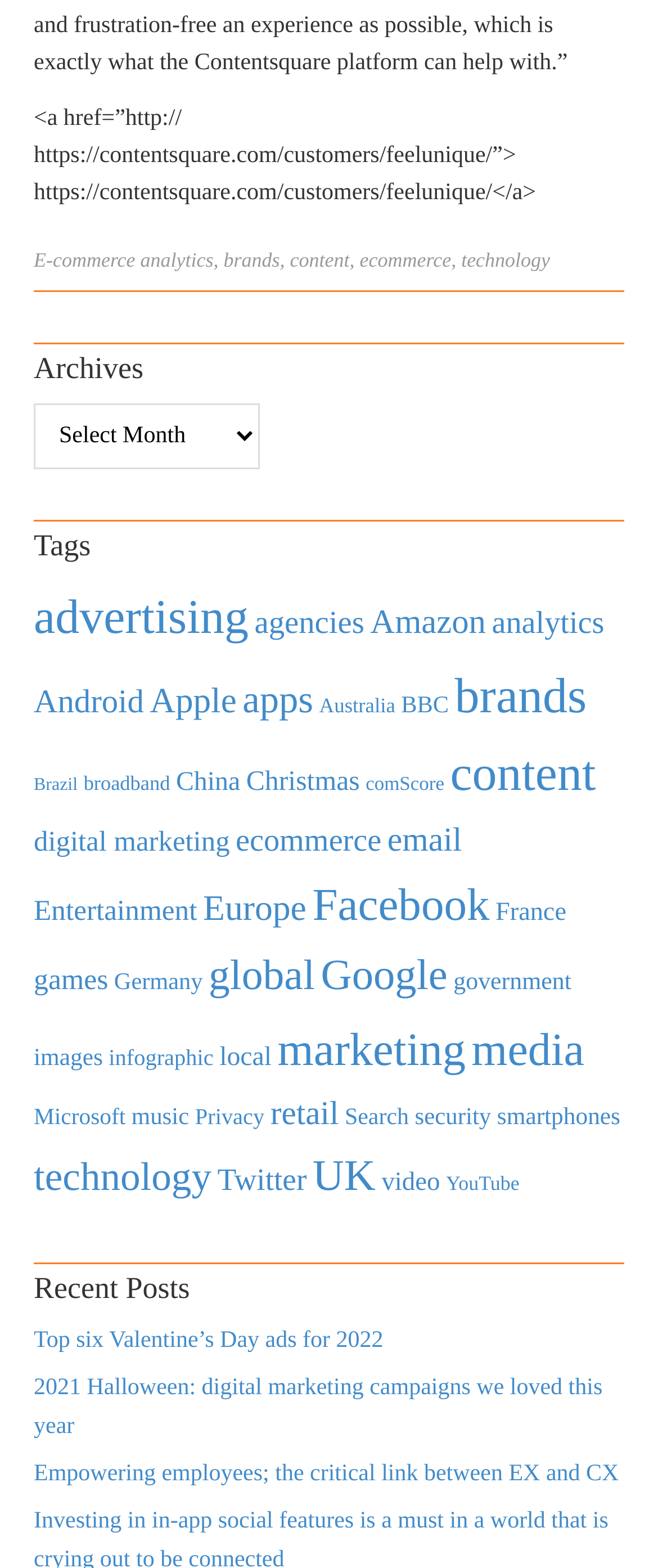Please find the bounding box coordinates of the clickable region needed to complete the following instruction: "Select an option from the 'Archives' combobox". The bounding box coordinates must consist of four float numbers between 0 and 1, i.e., [left, top, right, bottom].

[0.051, 0.257, 0.395, 0.299]